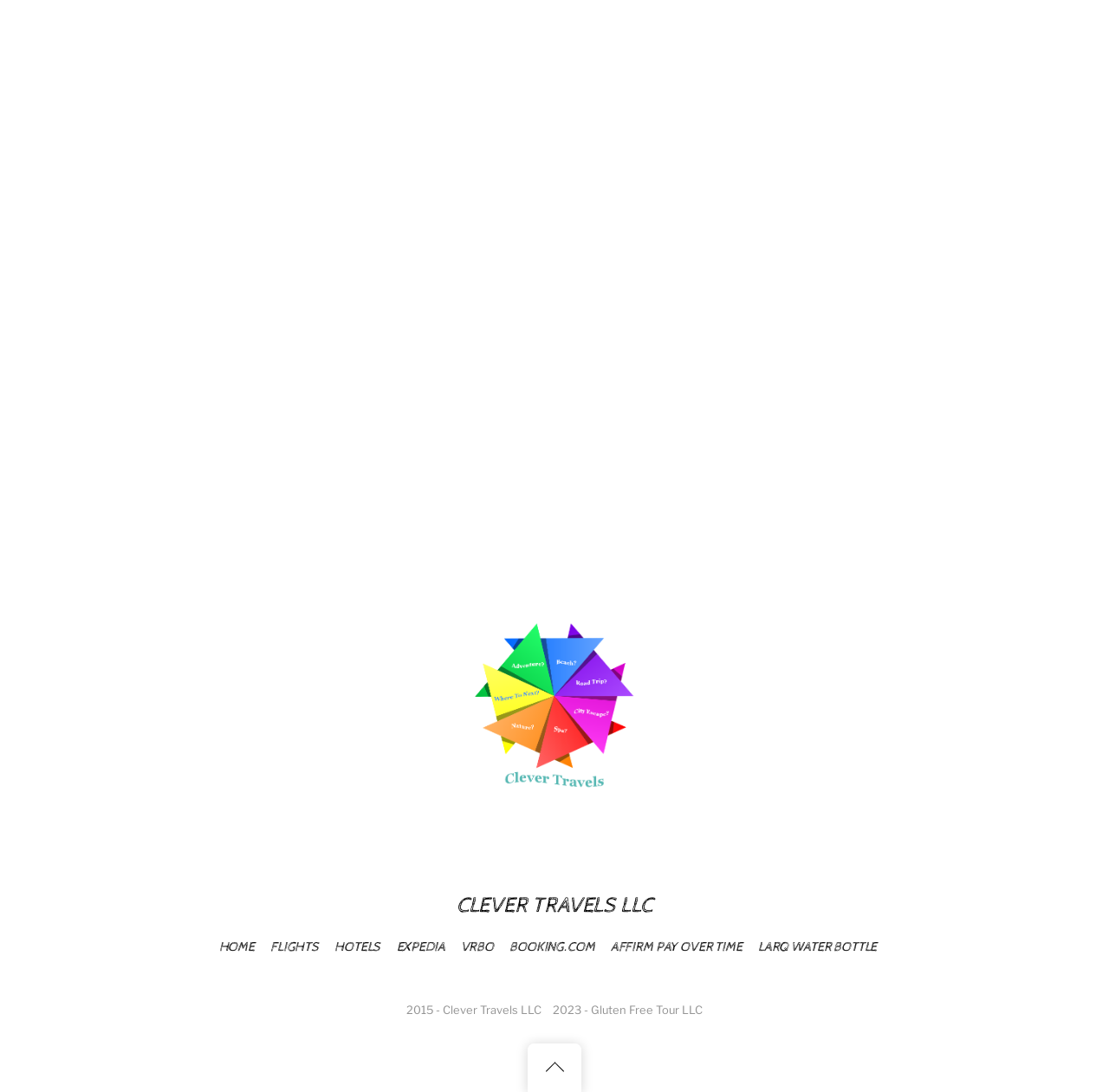Locate the bounding box coordinates of the element to click to perform the following action: 'click on HOTELS'. The coordinates should be given as four float values between 0 and 1, in the form of [left, top, right, bottom].

[0.302, 0.861, 0.343, 0.875]